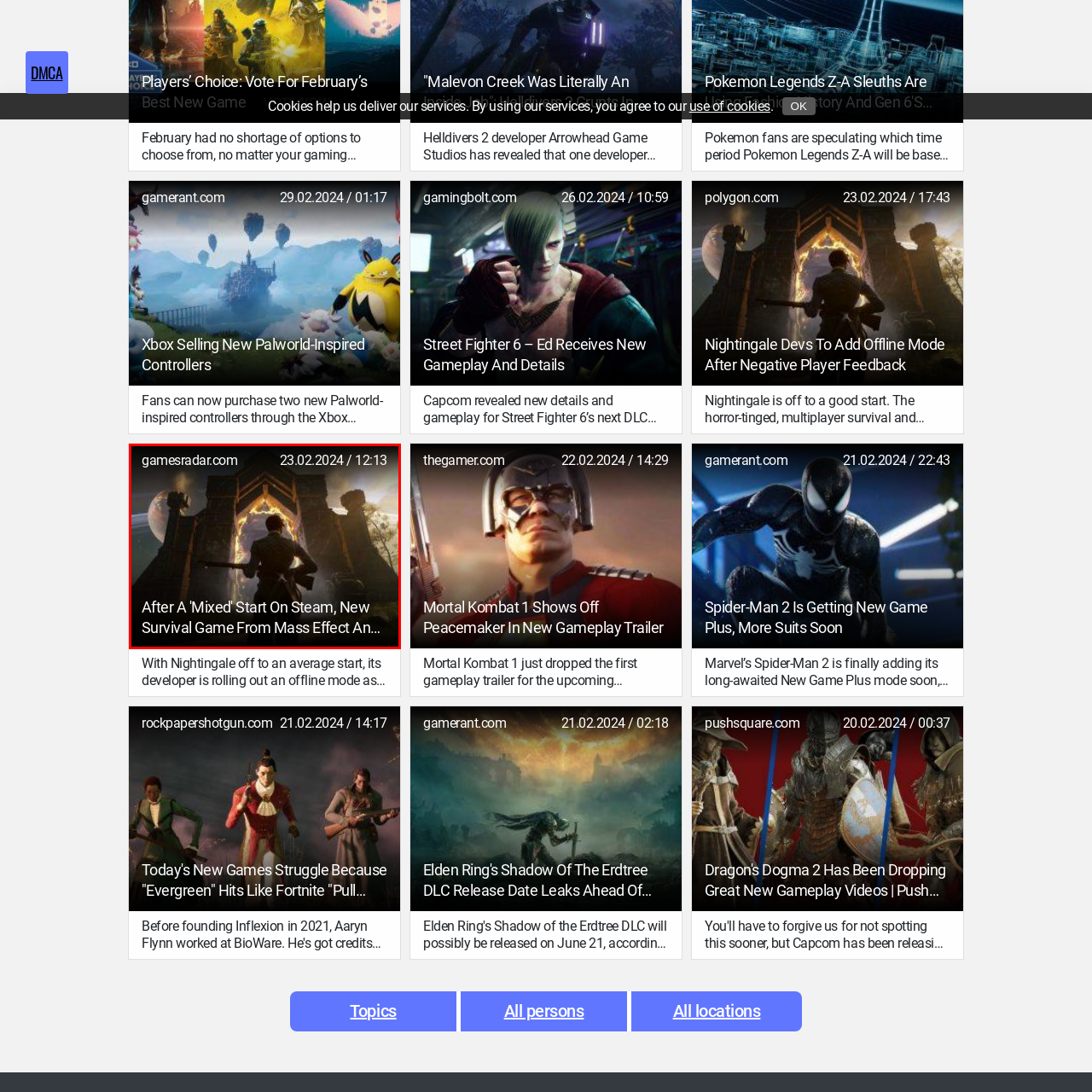What is the developers' reported plan to enhance player experience?
Observe the image within the red bounding box and formulate a detailed response using the visual elements present.

According to the caption, the game has had a mixed start on Steam, and the developers are reportedly working to add an offline mode to enhance player experience, which suggests that they are trying to improve the game's reception.